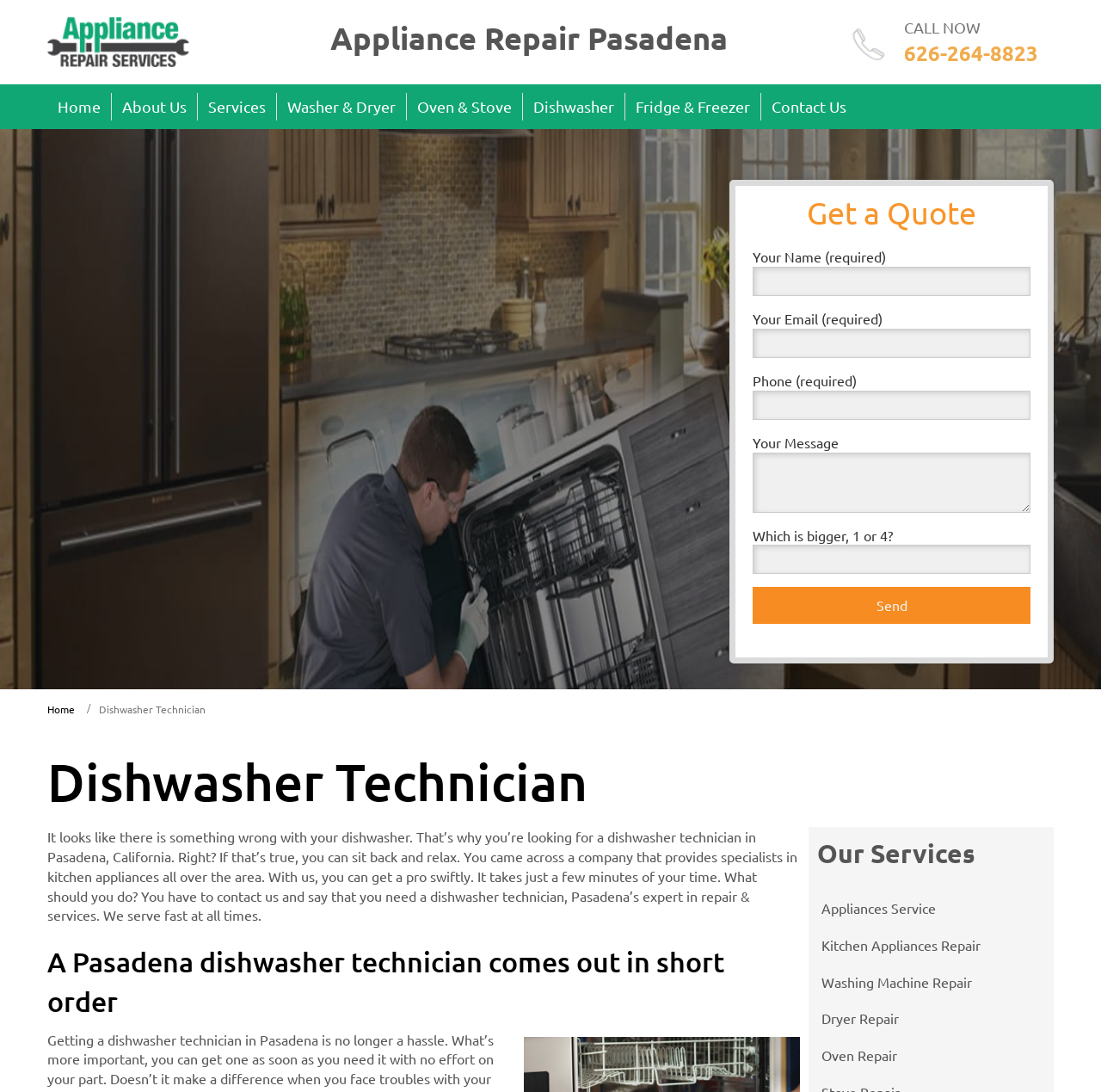How can I contact the company for a dishwasher technician?
Based on the screenshot, provide your answer in one word or phrase.

By calling or filling out the form